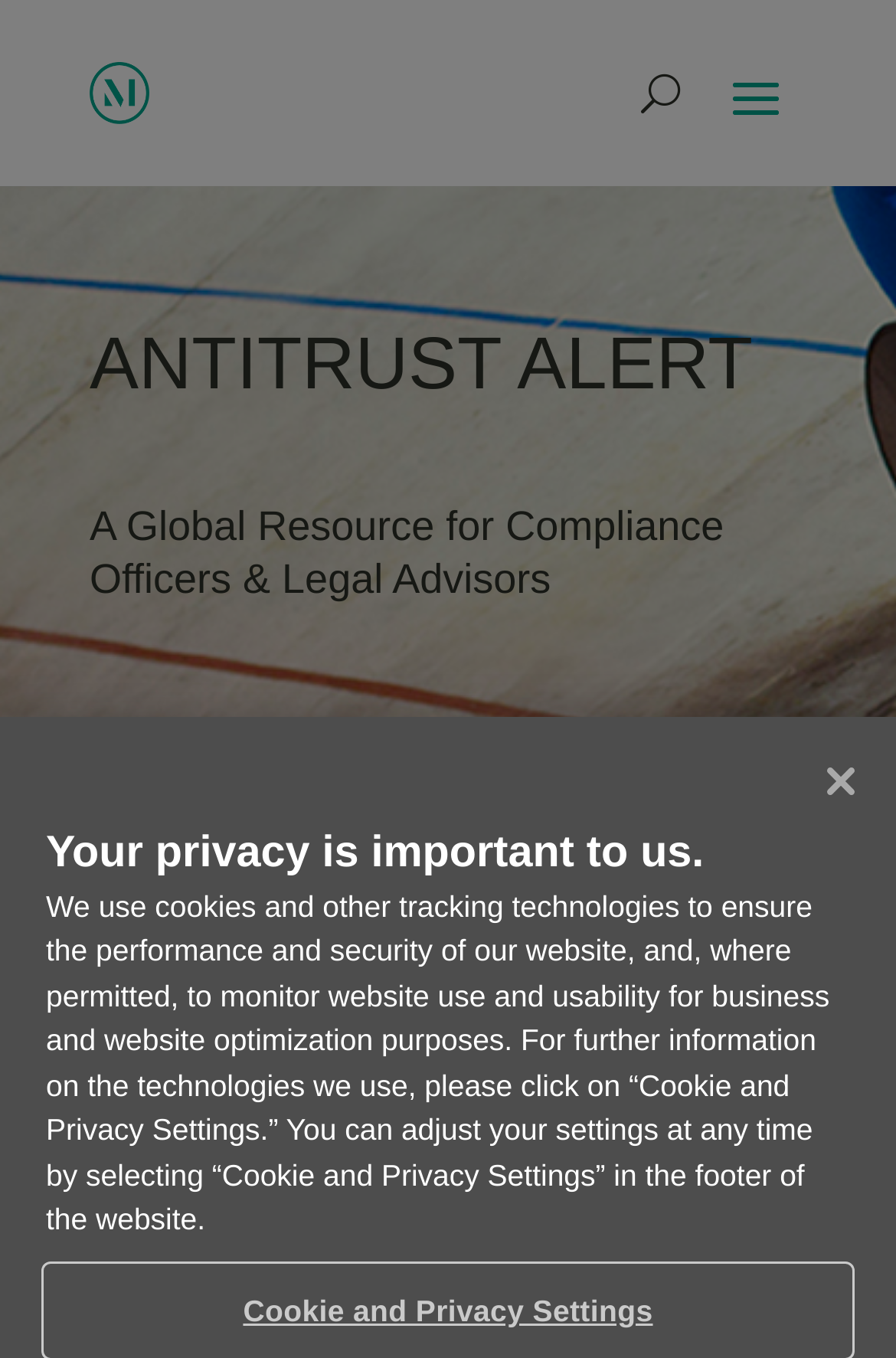Give a one-word or short-phrase answer to the following question: 
What is the topic of the archive?

generic-drug manufacturer